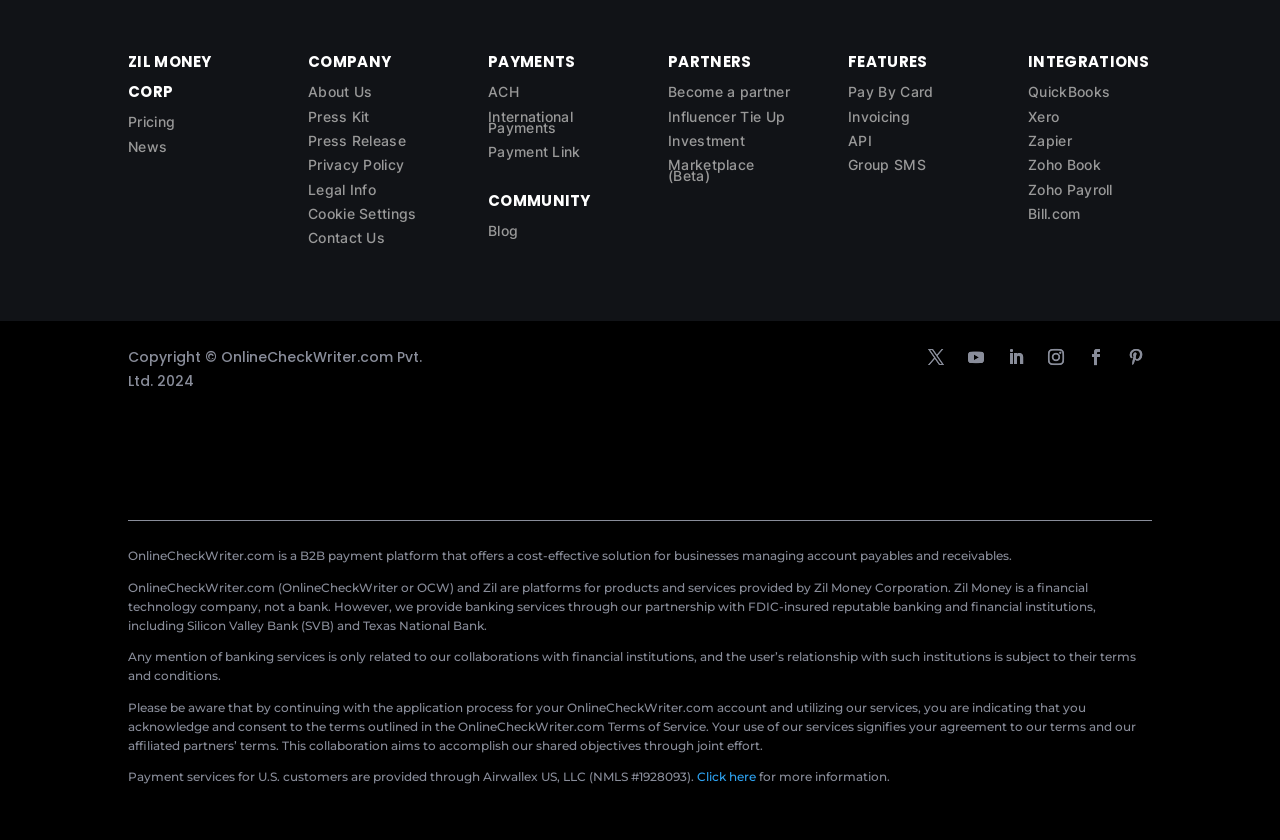From the webpage screenshot, predict the bounding box coordinates (top-left x, top-left y, bottom-right x, bottom-right y) for the UI element described here: People's Daily Search Details

None